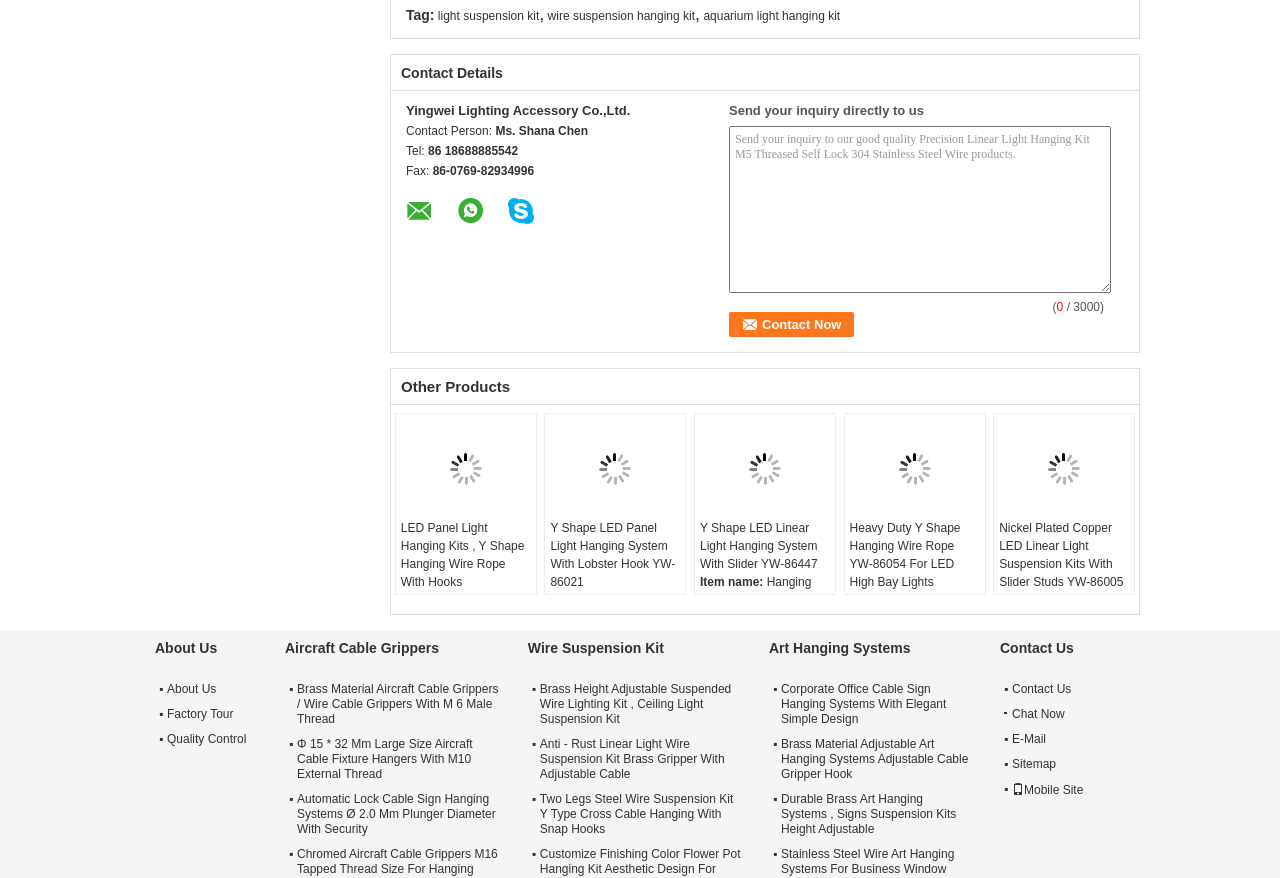Please find the bounding box coordinates of the element that needs to be clicked to perform the following instruction: "View the 'LED Panel Light Hanging Kits, Y Shape Hanging Wire Rope With Hooks' product". The bounding box coordinates should be four float numbers between 0 and 1, represented as [left, top, right, bottom].

[0.309, 0.477, 0.419, 0.591]